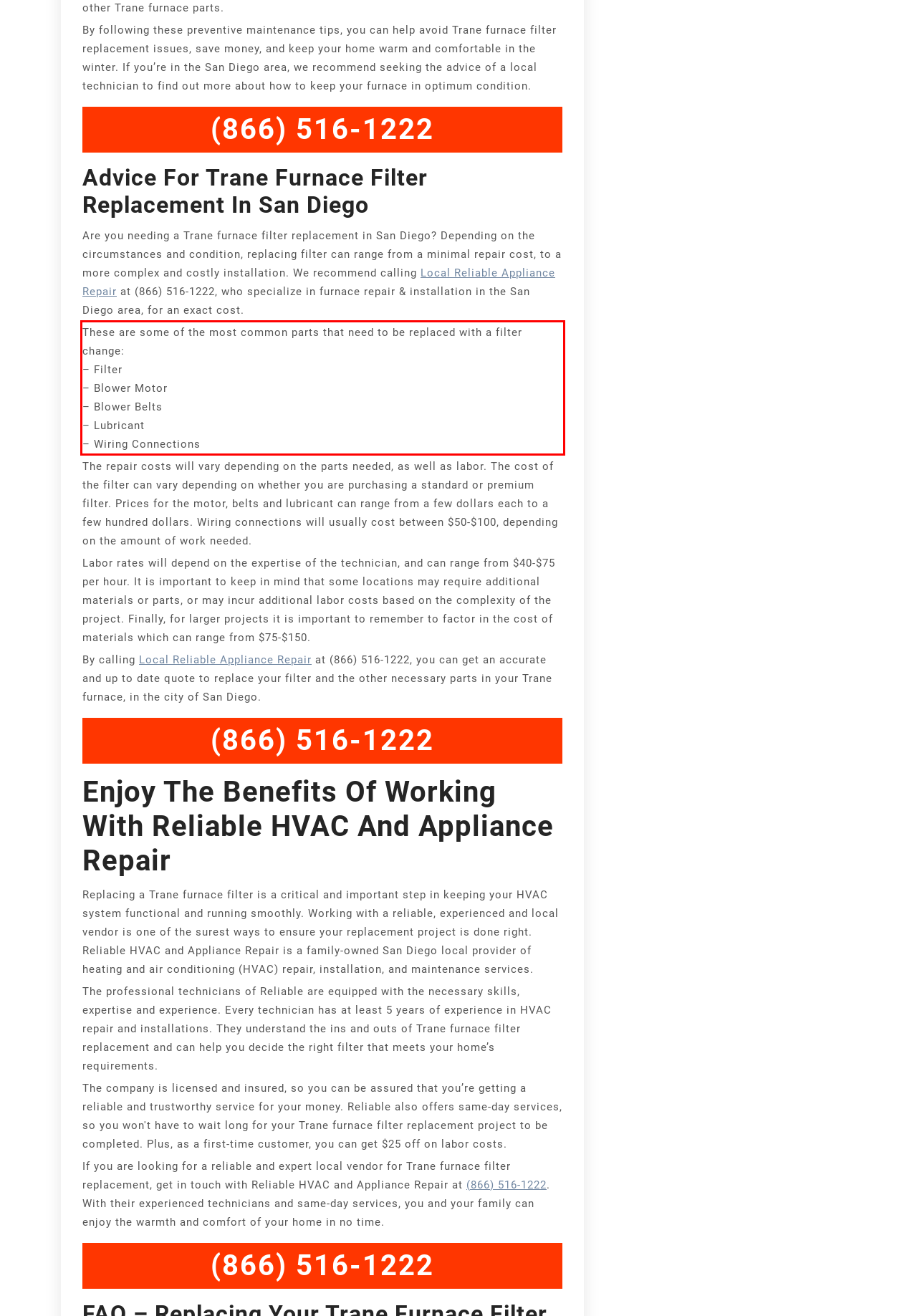Using the provided webpage screenshot, recognize the text content in the area marked by the red bounding box.

These are some of the most common parts that need to be replaced with a filter change: – Filter – Blower Motor – Blower Belts – Lubricant – Wiring Connections